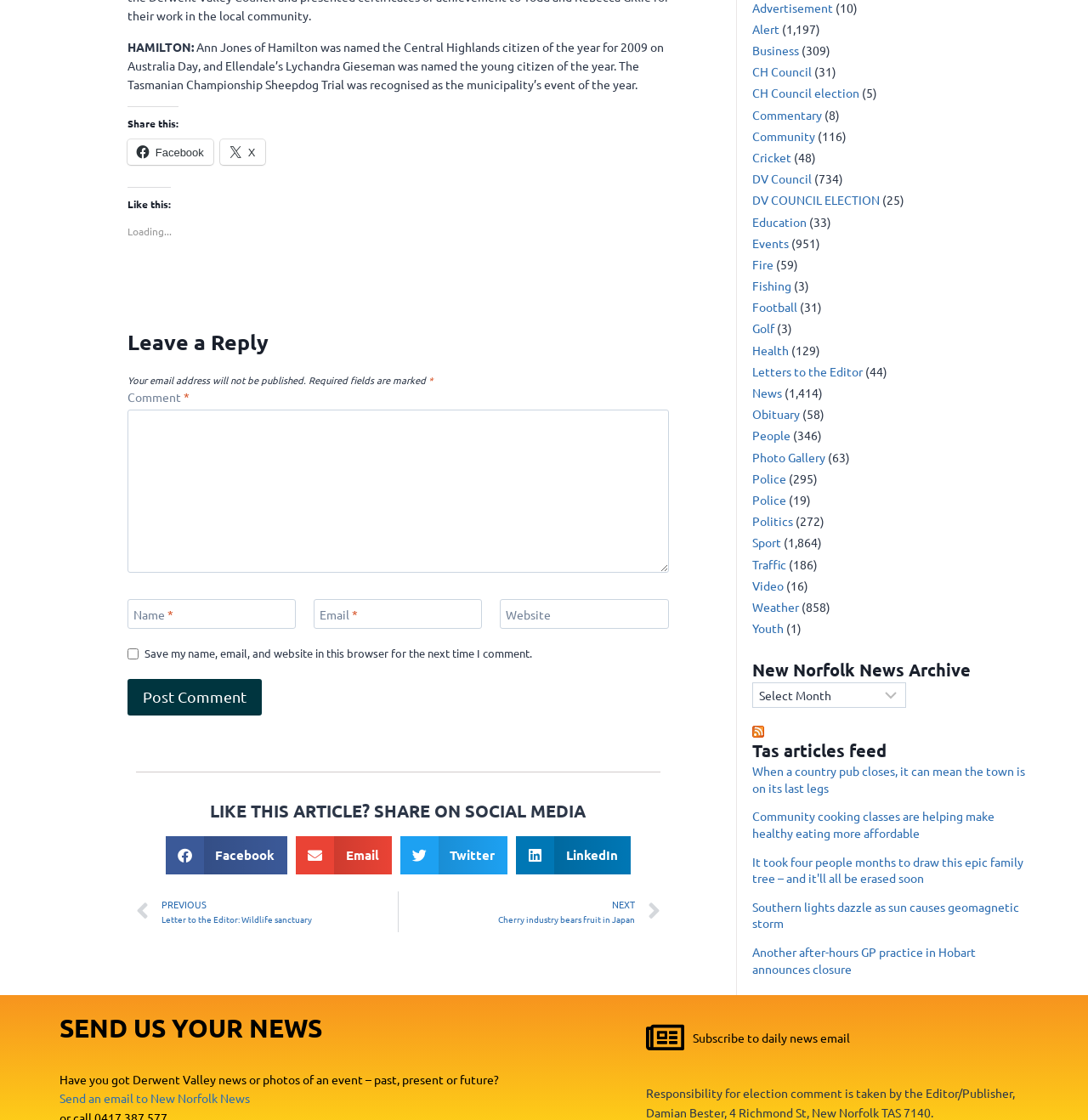From the webpage screenshot, predict the bounding box of the UI element that matches this description: "parent_node: Website aria-label="Website" name="url" placeholder="https://www.example.com"".

[0.46, 0.535, 0.615, 0.562]